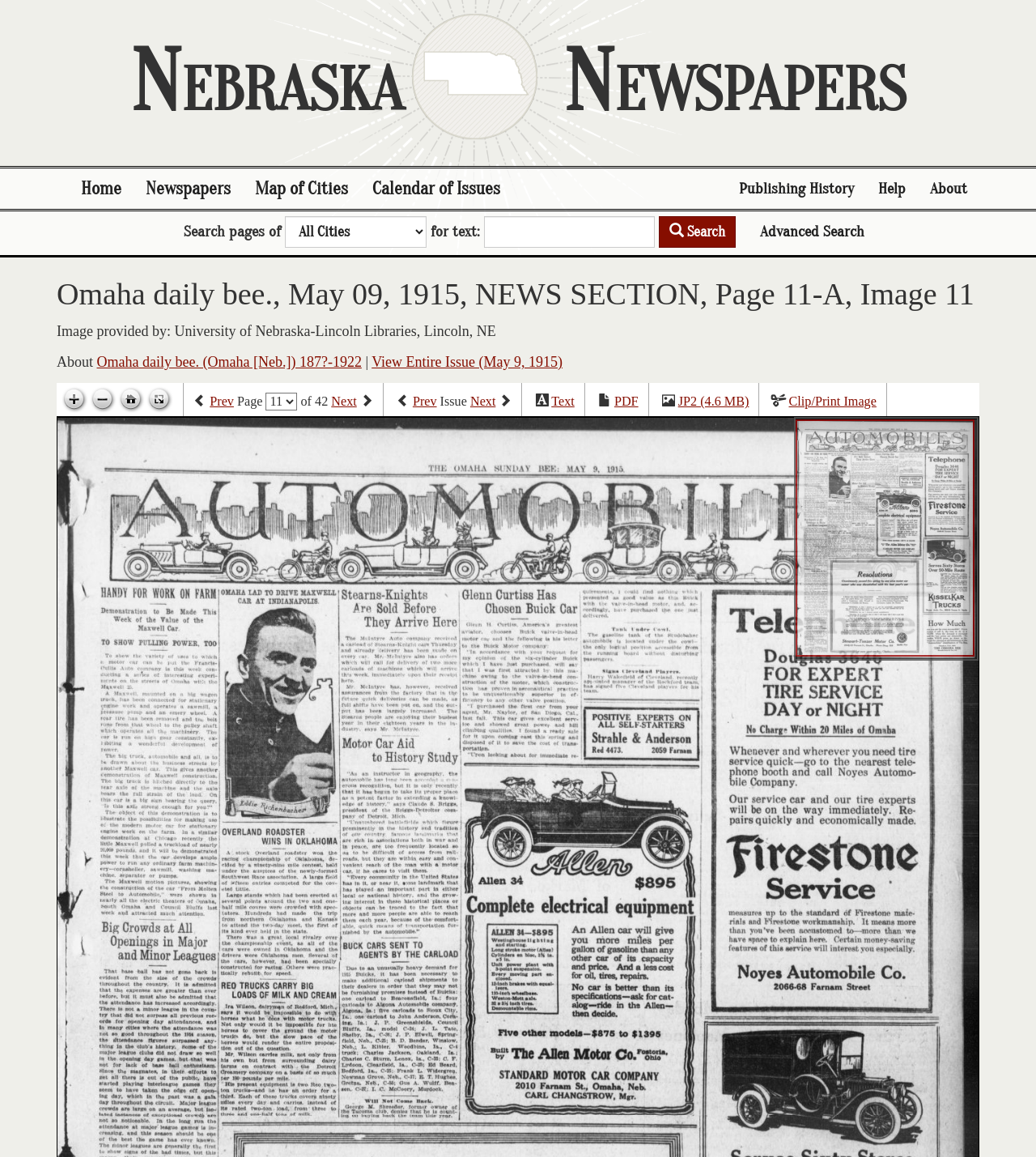Please look at the image and answer the question with a detailed explanation: How many pages are in this issue?

I found the answer by looking at the text 'Page 11 of 42' which indicates that there are 42 pages in this issue.